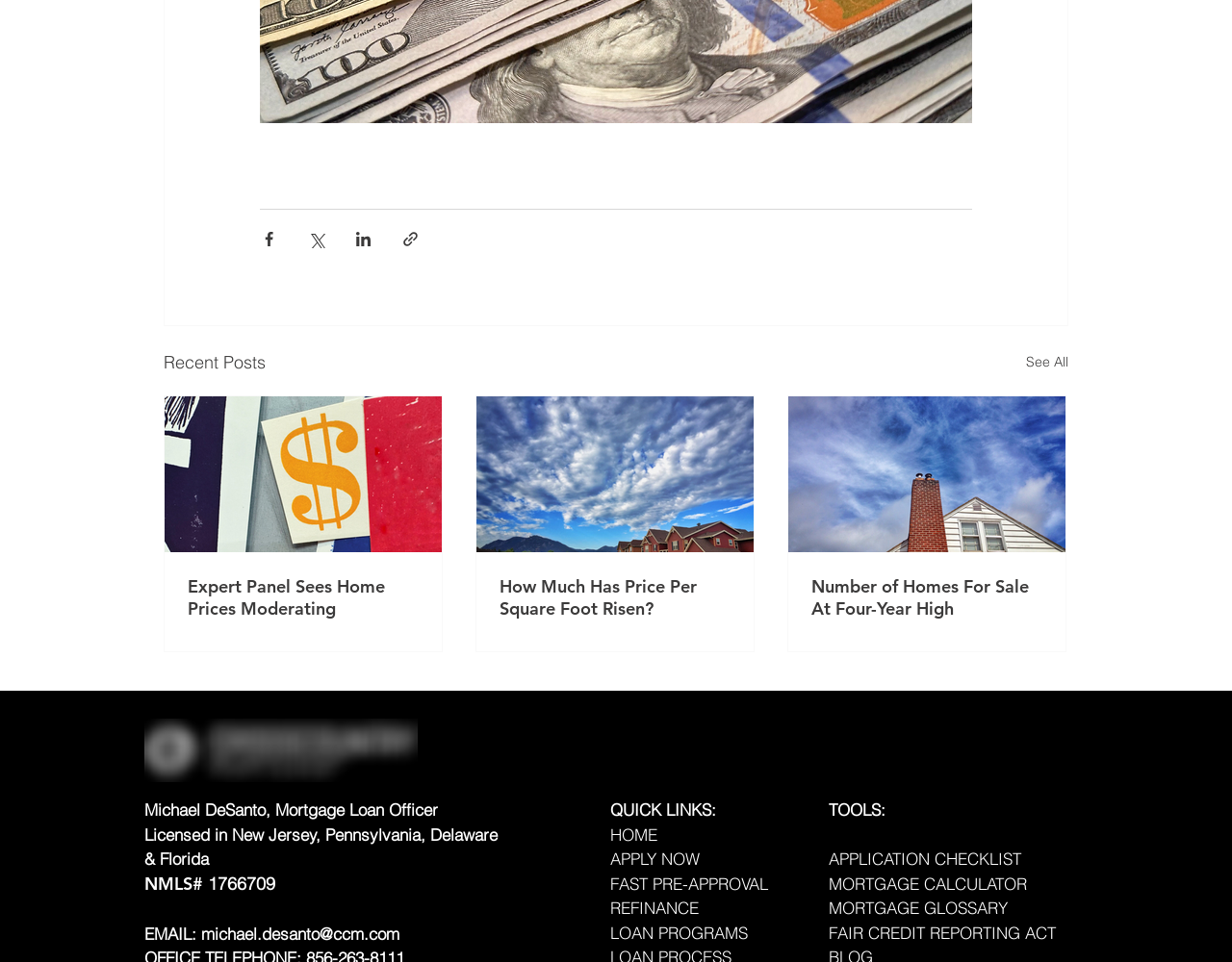Find the bounding box of the UI element described as follows: "REFINANCE".

[0.495, 0.933, 0.567, 0.954]